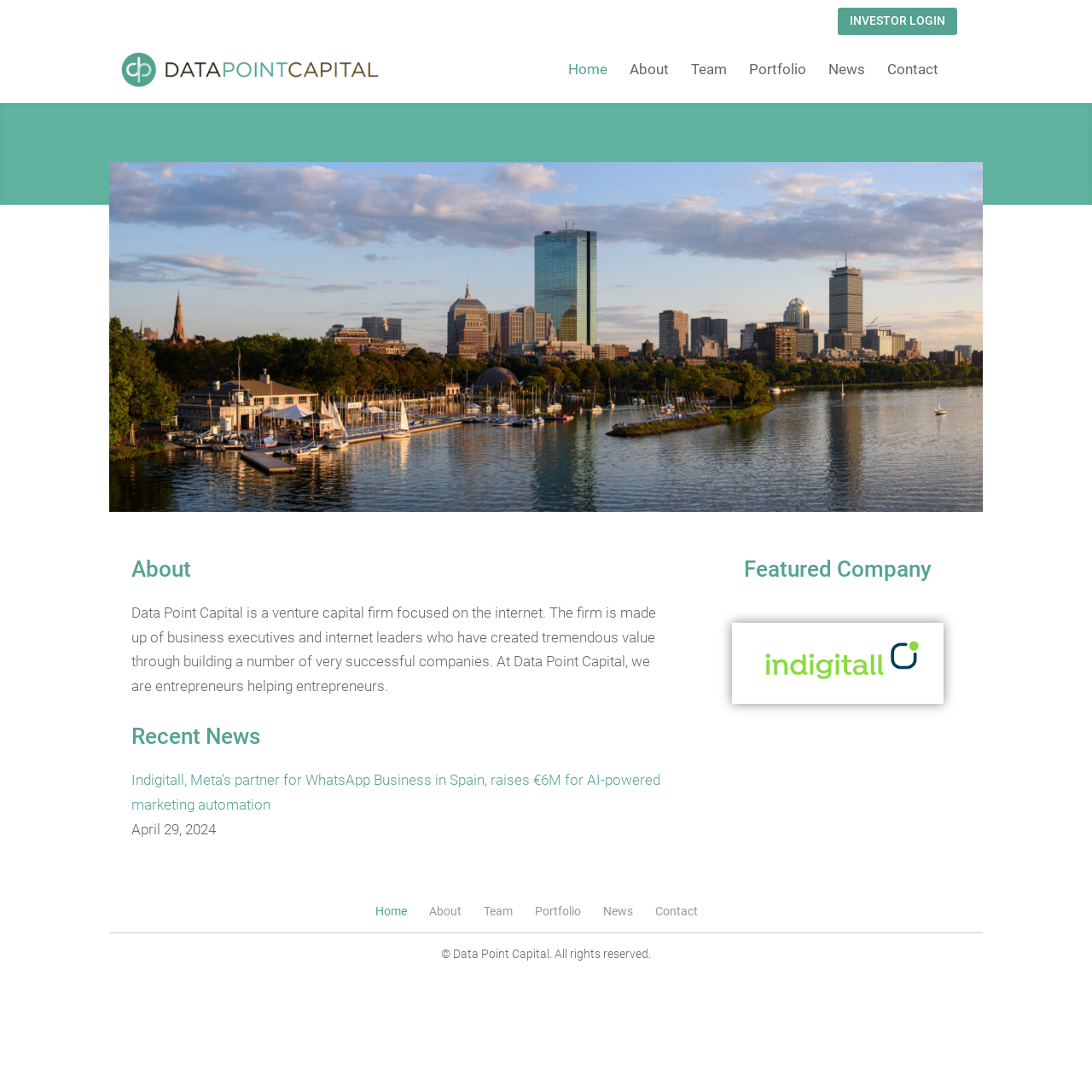Based on the image, give a detailed response to the question: What is the purpose of the search box?

The search box is located at the top of the page with bounding box coordinates [0.1, 0.032, 0.9, 0.033] and has a label 'Search for:' with bounding box coordinates [0.157, 0.032, 0.877, 0.033]. This suggests that the search box is intended for users to search for specific content within the website.